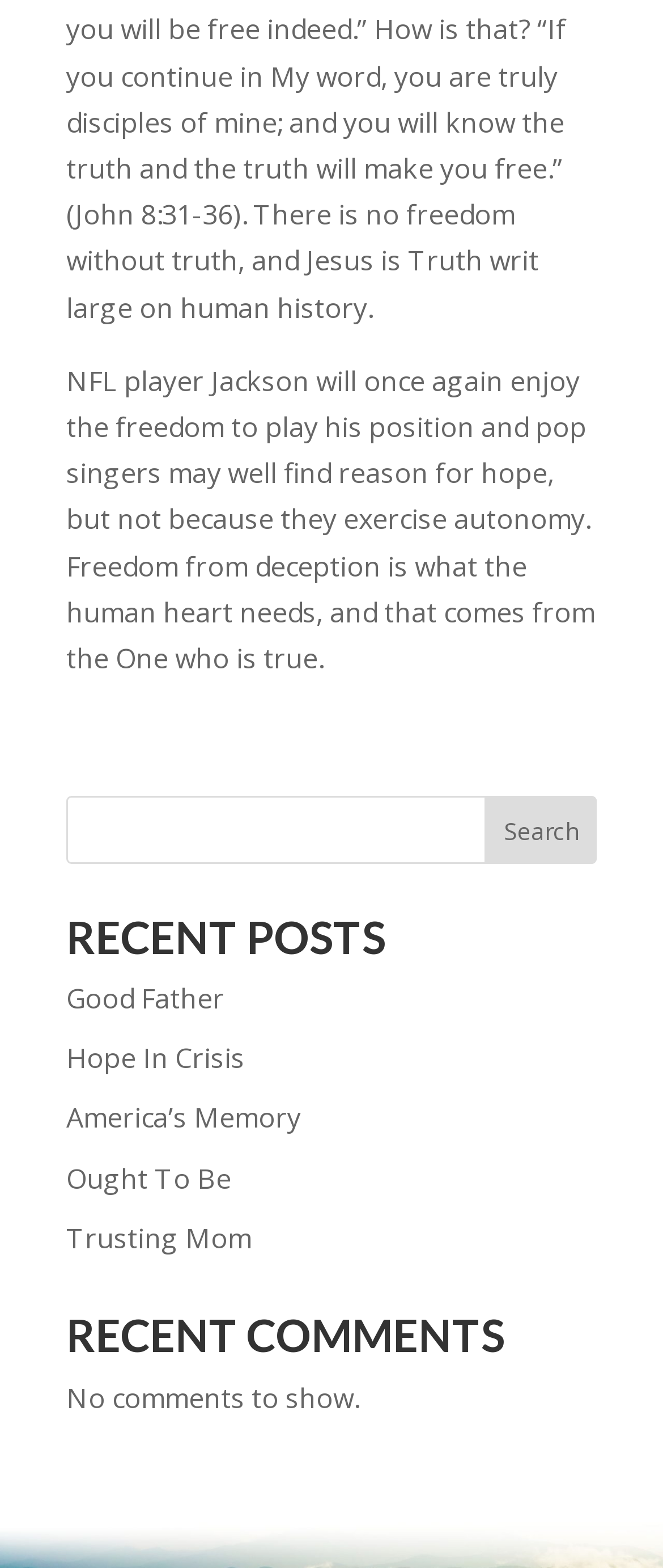What is the tone of the webpage?
Kindly offer a detailed explanation using the data available in the image.

The language and tone of the static text at the top of the webpage, as well as the titles of the recent posts, suggest a serious and contemplative tone. The webpage does not appear to be humorous or lighthearted.